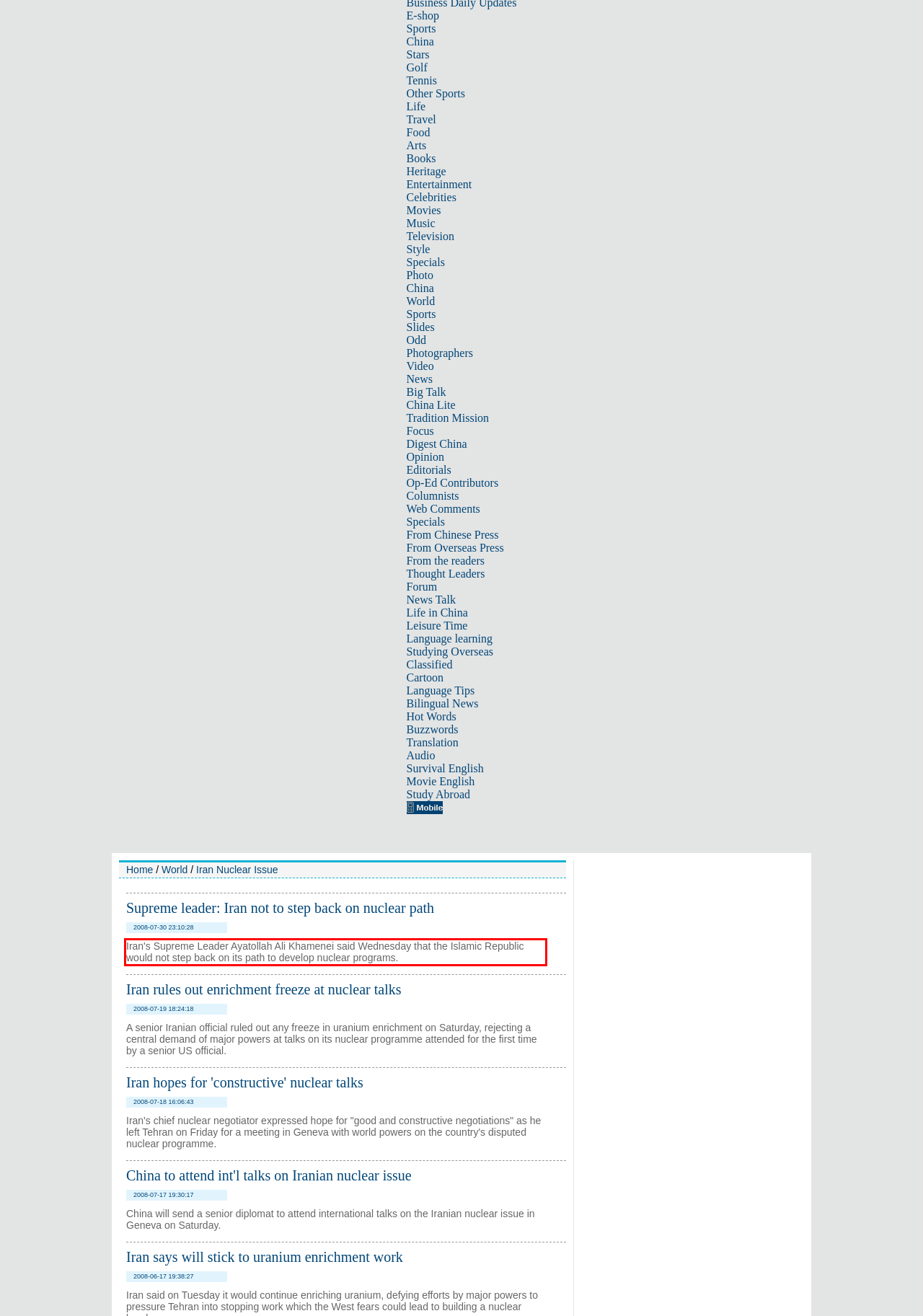Given a screenshot of a webpage with a red bounding box, please identify and retrieve the text inside the red rectangle.

Iran's Supreme Leader Ayatollah Ali Khamenei said Wednesday that the Islamic Republic would not step back on its path to develop nuclear programs.